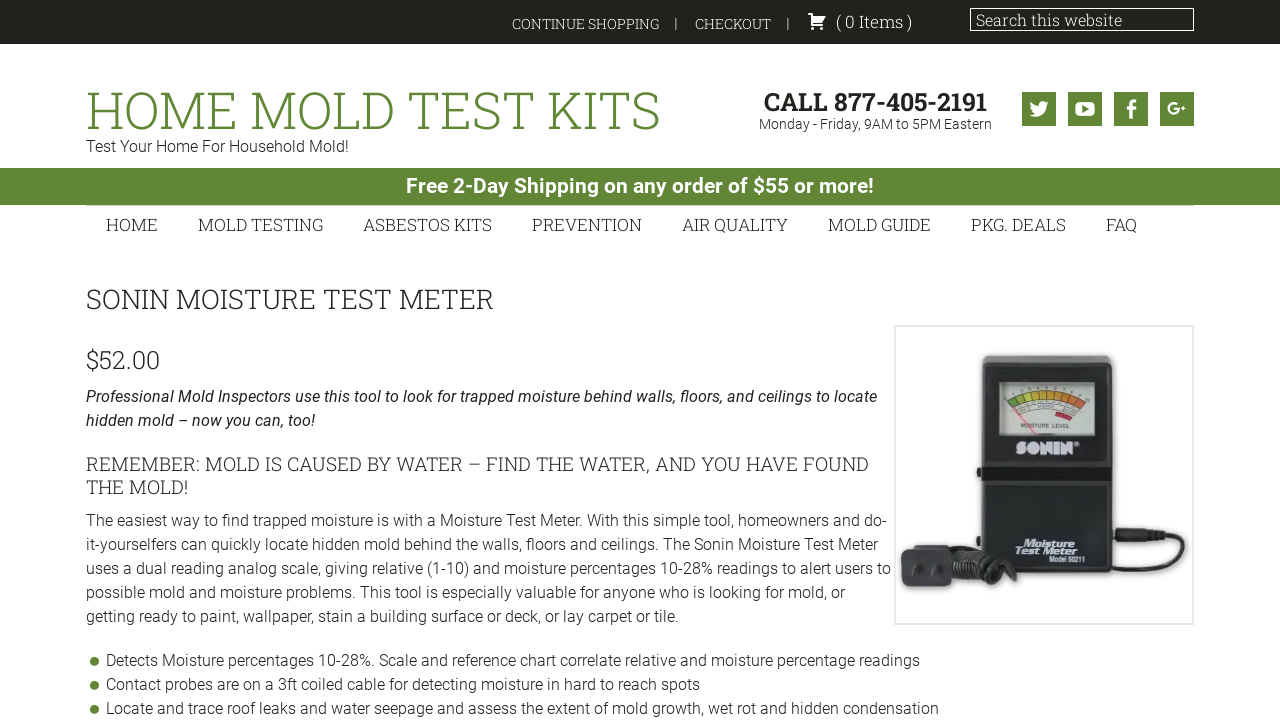Locate the coordinates of the bounding box for the clickable region that fulfills this instruction: "View mold testing page".

[0.139, 0.285, 0.268, 0.337]